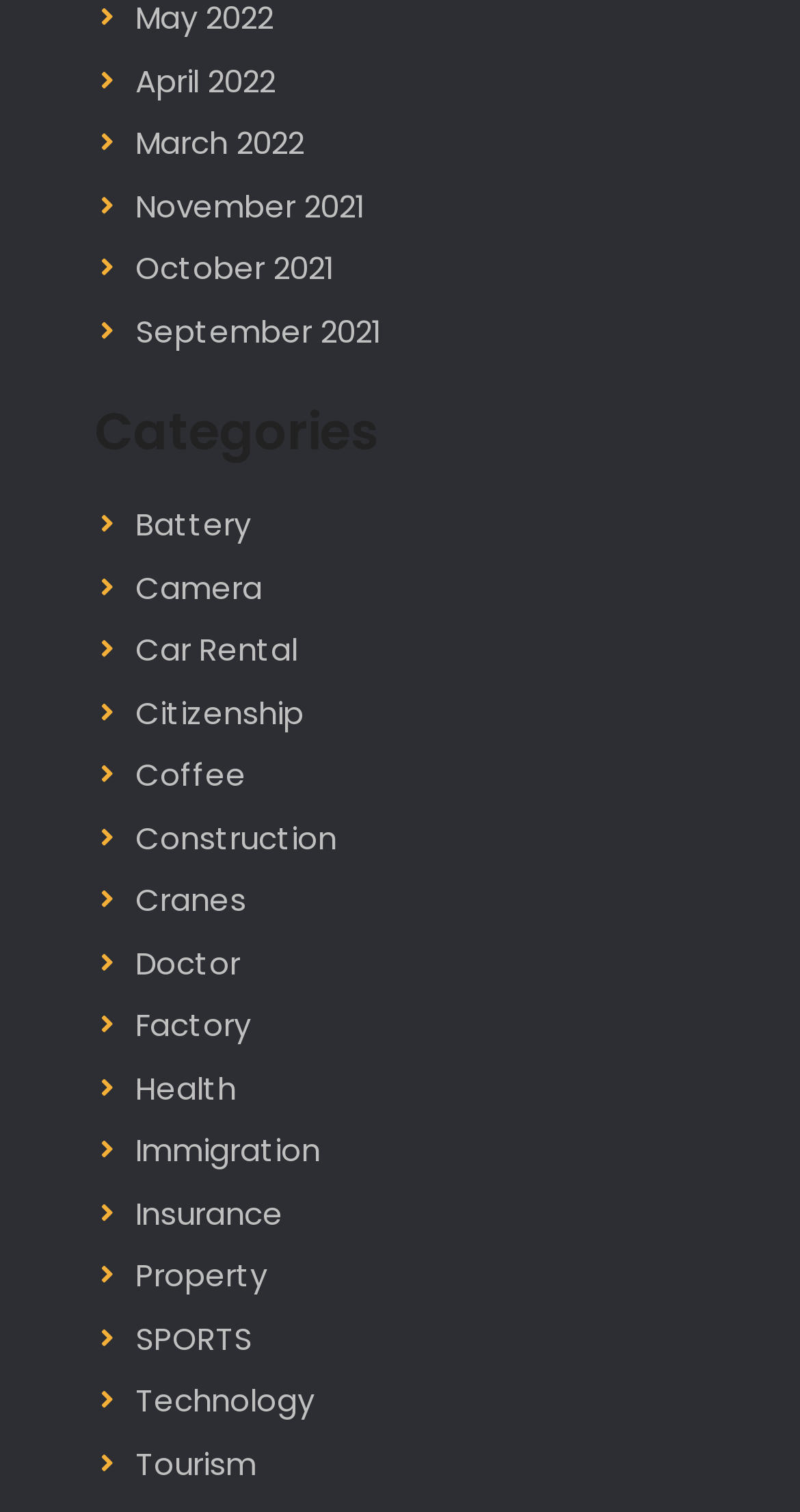How many categories start with the letter 'C'?
Please provide a comprehensive answer based on the contents of the image.

I searched for categories that start with the letter 'C' and found four categories: 'Camera', 'Car Rental', 'Citizenship', and 'Construction'.